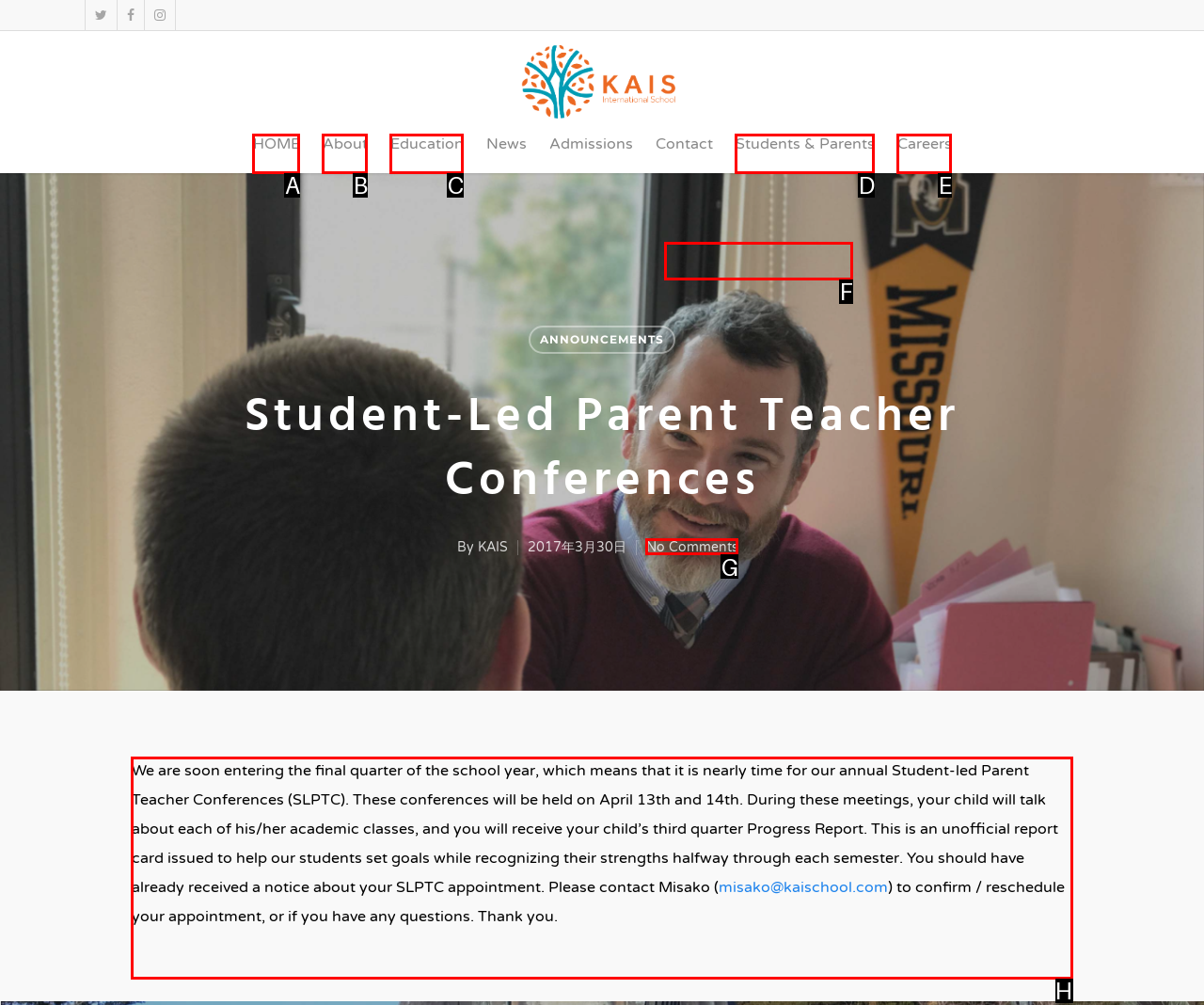From the given options, choose the one to complete the task: Read the article about Student-Led Parent Teacher Conferences
Indicate the letter of the correct option.

H